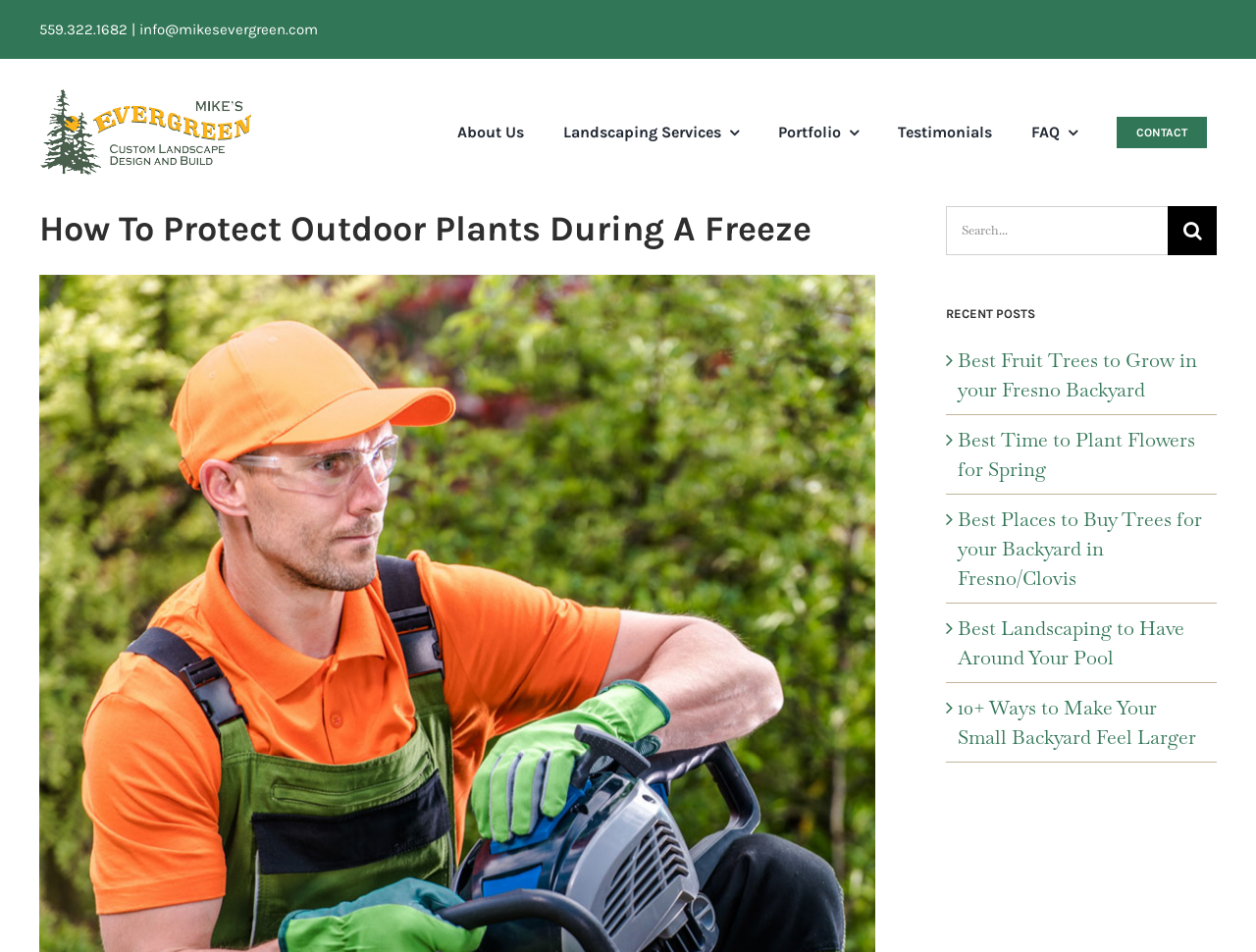Please identify the primary heading of the webpage and give its text content.

How To Protect Outdoor Plants During A Freeze